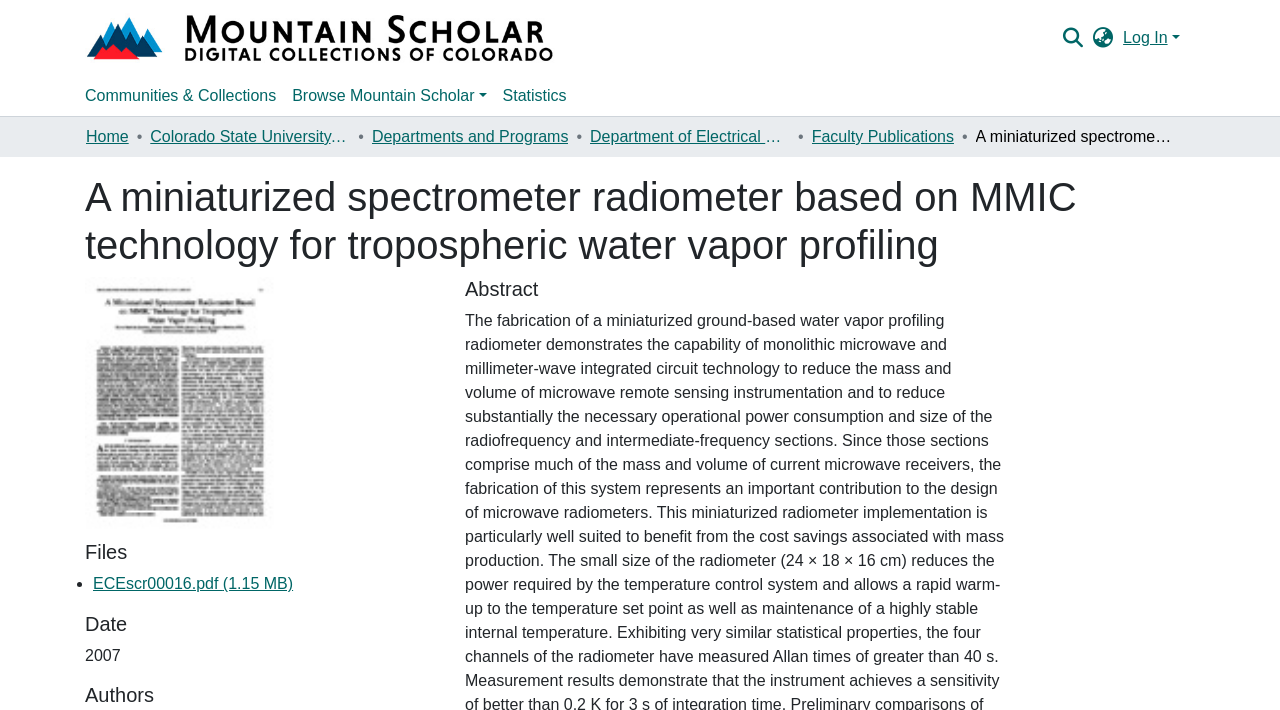What is the name of the repository?
From the details in the image, provide a complete and detailed answer to the question.

I found the answer by looking at the top-left corner of the webpage, where it says 'Repository logo'. This indicates that the current webpage is part of a repository.